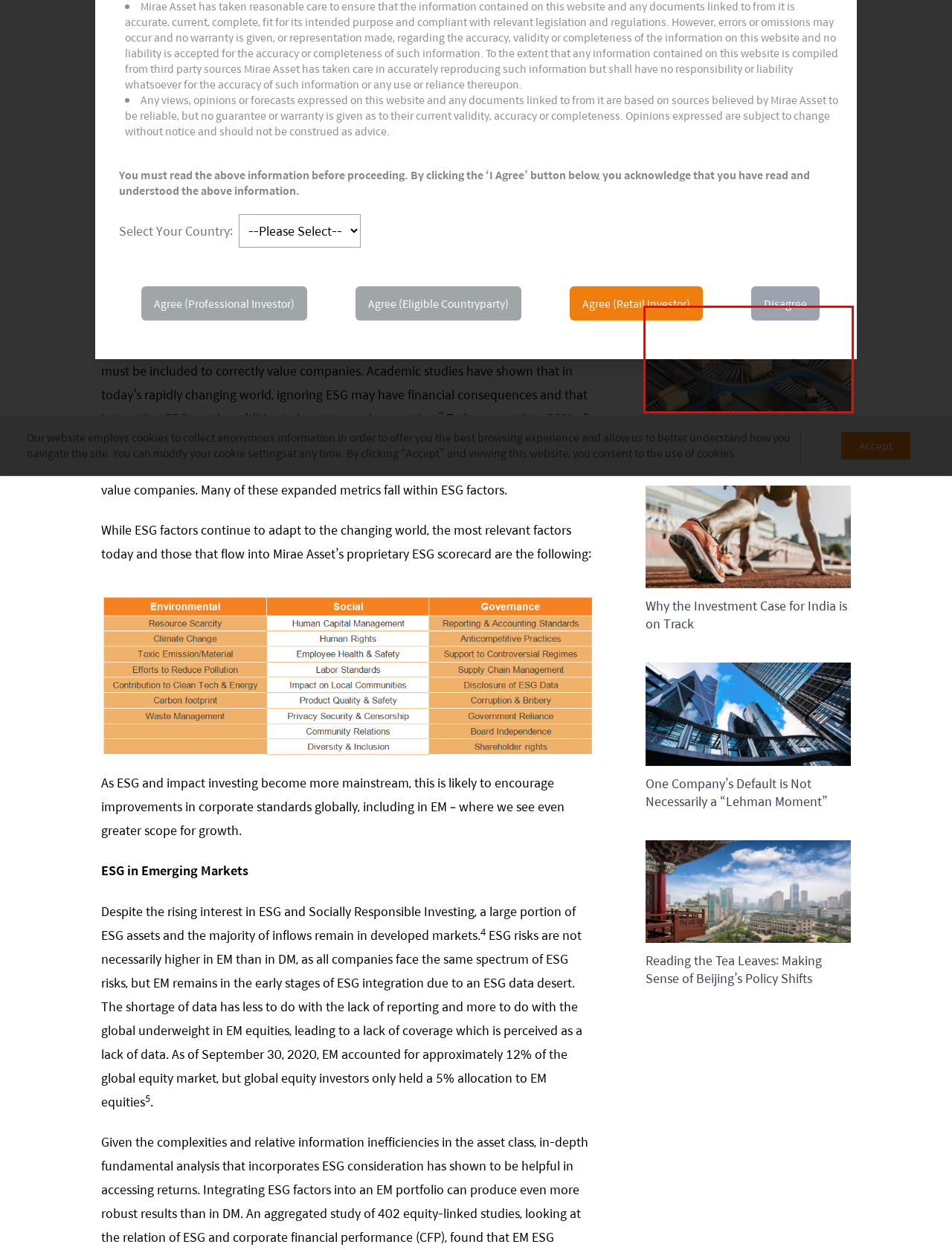You are presented with a screenshot of a webpage containing a red bounding box around a particular UI element. Select the best webpage description that matches the new webpage after clicking the element within the bounding box. Here are the candidates:
A. Disclaimer - Mirae Asset Global Investments
B. Summary of Investor Rights - Mirae Asset Global Investments
C. Why the Investment Case for India is on Track - Mirae Asset Global Investments
D. Eye of the Tiger: 2022 Emerging Markets Outlook - Mirae Asset Global Investments
E. Evergrande Debt Crisis is Not Necessarily a “Lehman Moment” - Mirae Asset Global Investments
F. Asia’s Multi-Decade Story - Mirae Asset Global Investments
G. Mirae Asset Korea New Growth Equity Fund - Mirae Asset Global Investments
H. Reading the Tea Leaves: Making Sense of Beijing’s Policy Shifts - Mirae Asset Global Investments

F